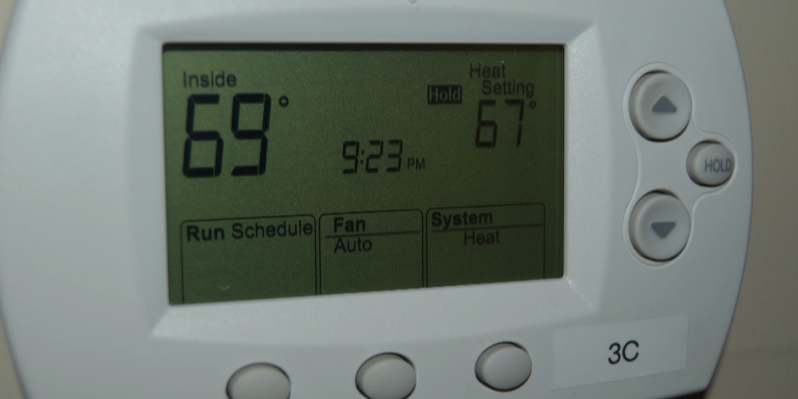Provide a short answer to the following question with just one word or phrase: What is the heat setting set to?

67°F